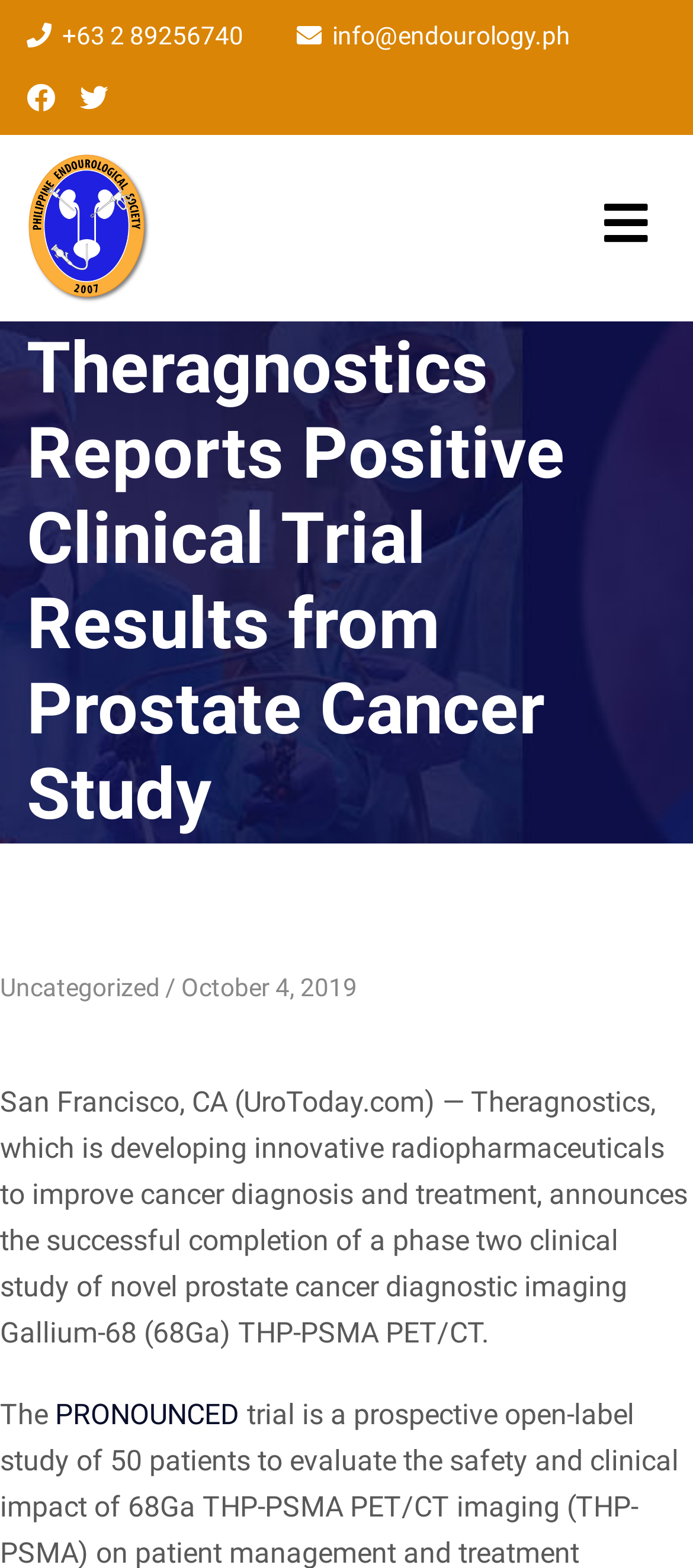Please use the details from the image to answer the following question comprehensively:
What is the email address on the webpage?

I found the email address by looking at the static text element with the bounding box coordinates [0.479, 0.014, 0.823, 0.032], which contains the text 'info@endourology.ph'.